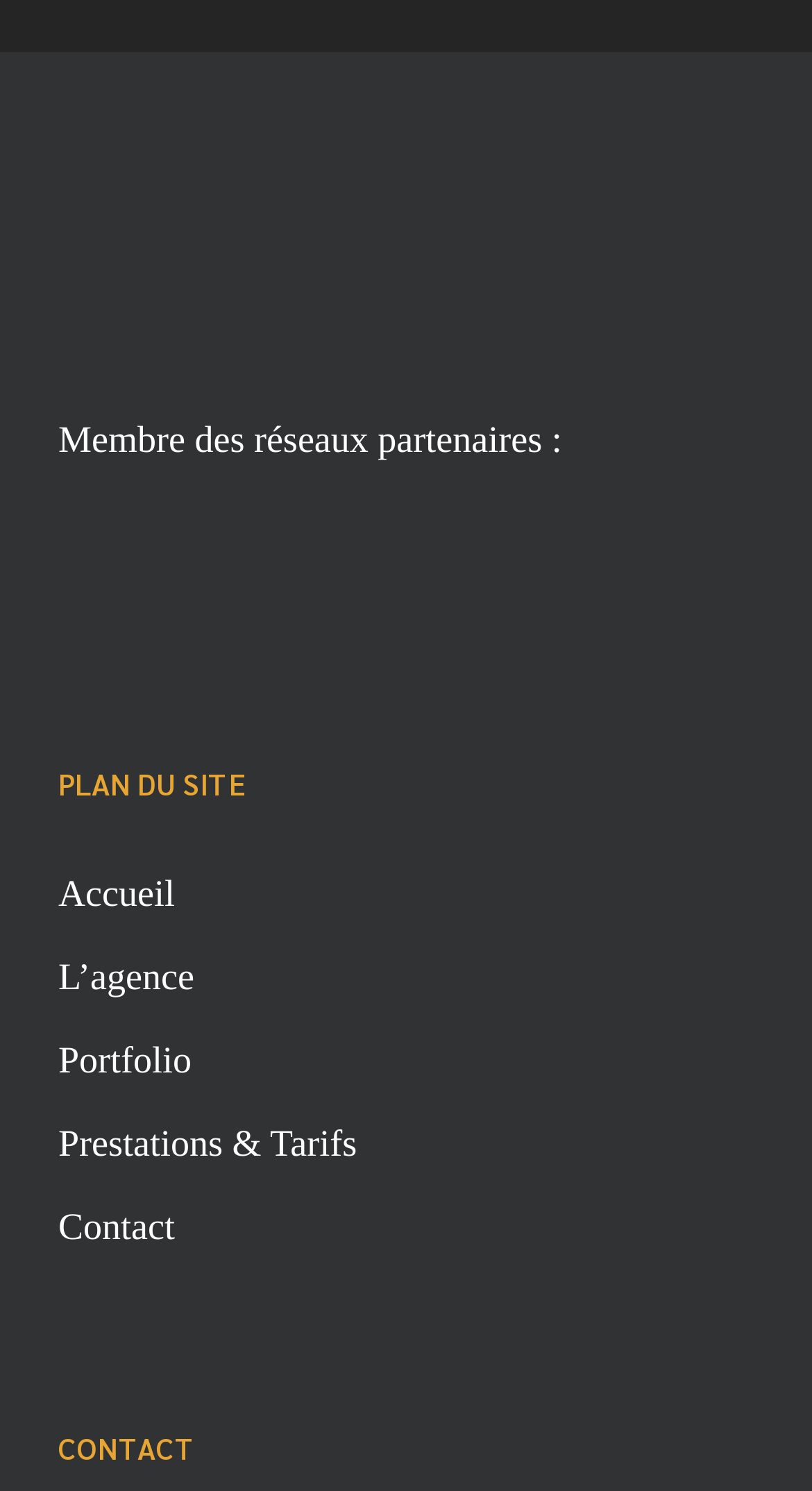Identify the bounding box coordinates for the UI element described as: "alt="Logo Arkétype blanc"". The coordinates should be provided as four floats between 0 and 1: [left, top, right, bottom].

[0.072, 0.195, 0.928, 0.223]